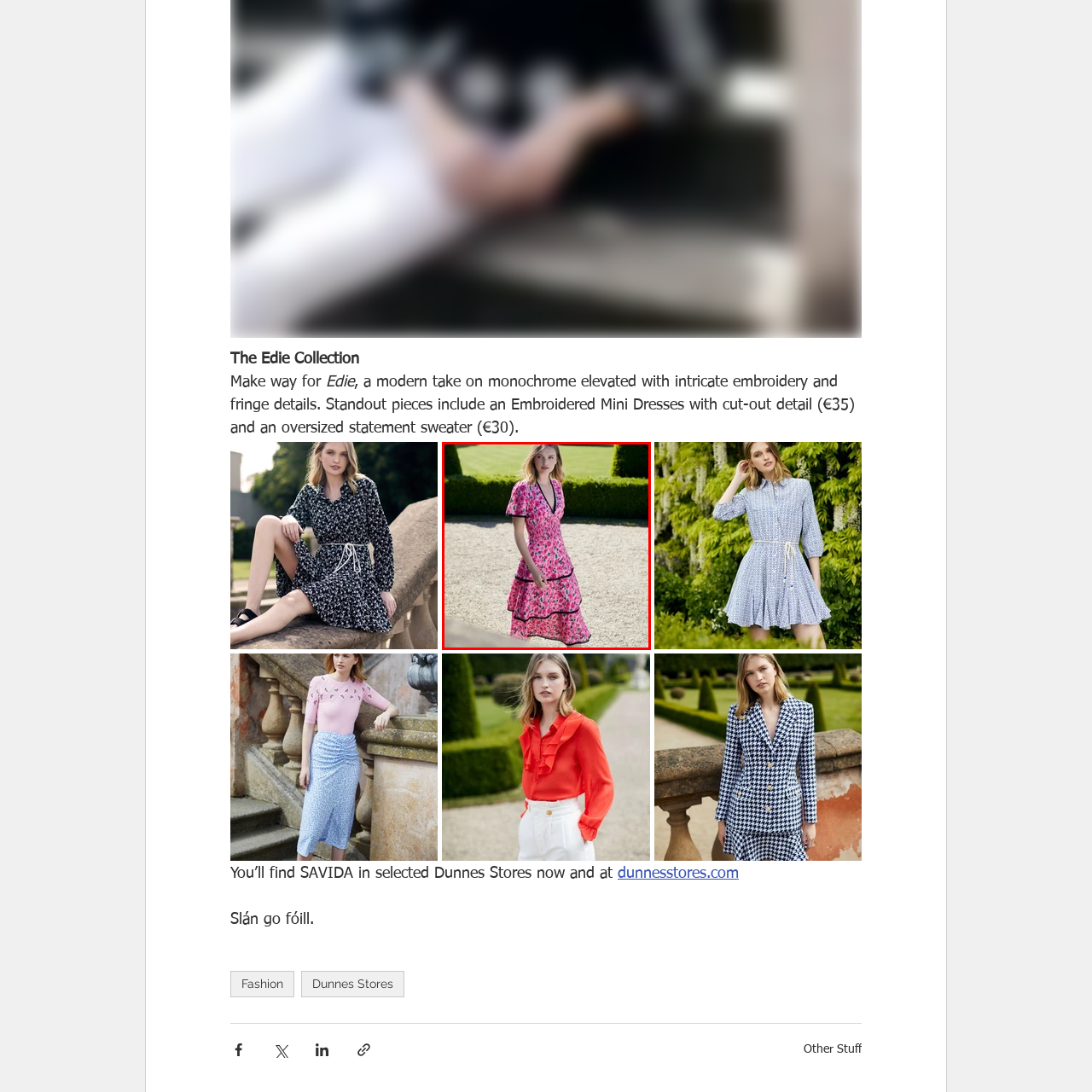Elaborate on the contents of the image marked by the red border.

The image captures a model wearing a vibrant pink floral dress with short sleeves and a flattering V-neckline. The dress features a tiered design, accented with black trim that enhances its playful yet sophisticated look. The model stands gracefully in a garden setting, surrounded by lush green hedges, creating a fresh and lively atmosphere. The sunlight illuminates the scene, highlighting the intricate details of the dress and the model’s natural beauty. This outfit exemplifies a modern take on feminine fashion, perfect for warm weather occasions.